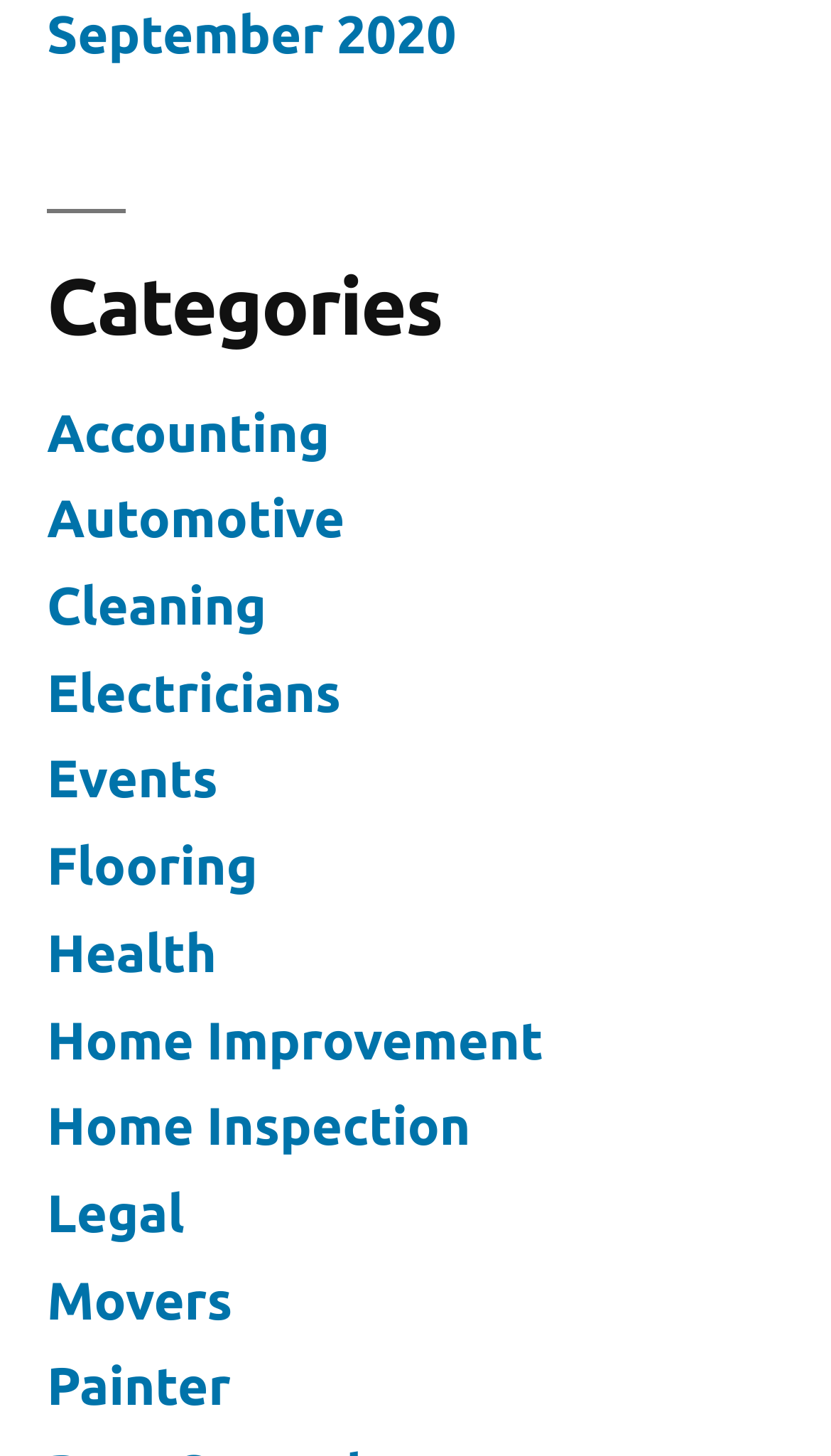Identify the bounding box coordinates for the region to click in order to carry out this instruction: "explore Home Improvement". Provide the coordinates using four float numbers between 0 and 1, formatted as [left, top, right, bottom].

[0.056, 0.693, 0.654, 0.734]